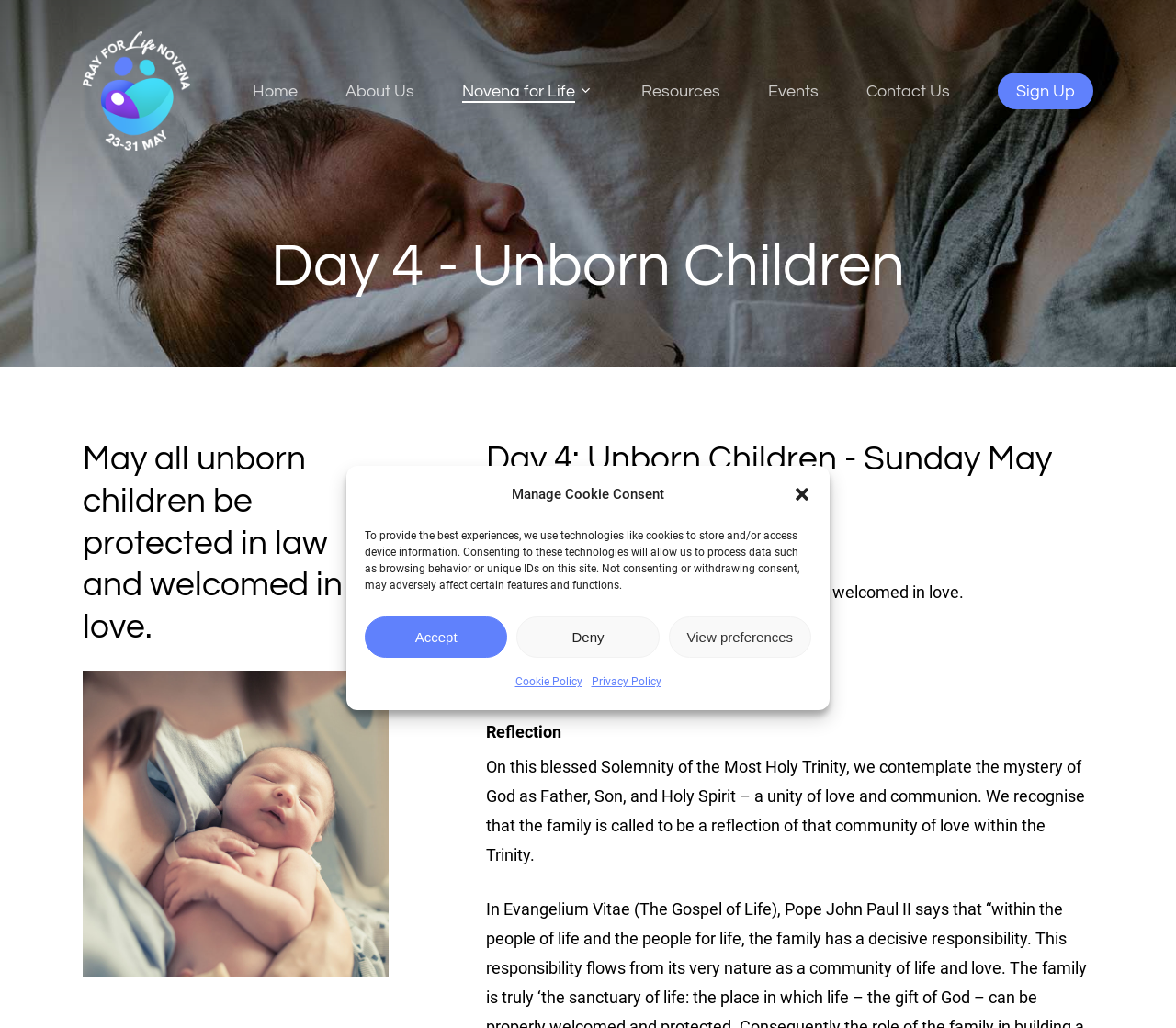What is the theme of this webpage?
Give a single word or phrase answer based on the content of the image.

Prayer for life